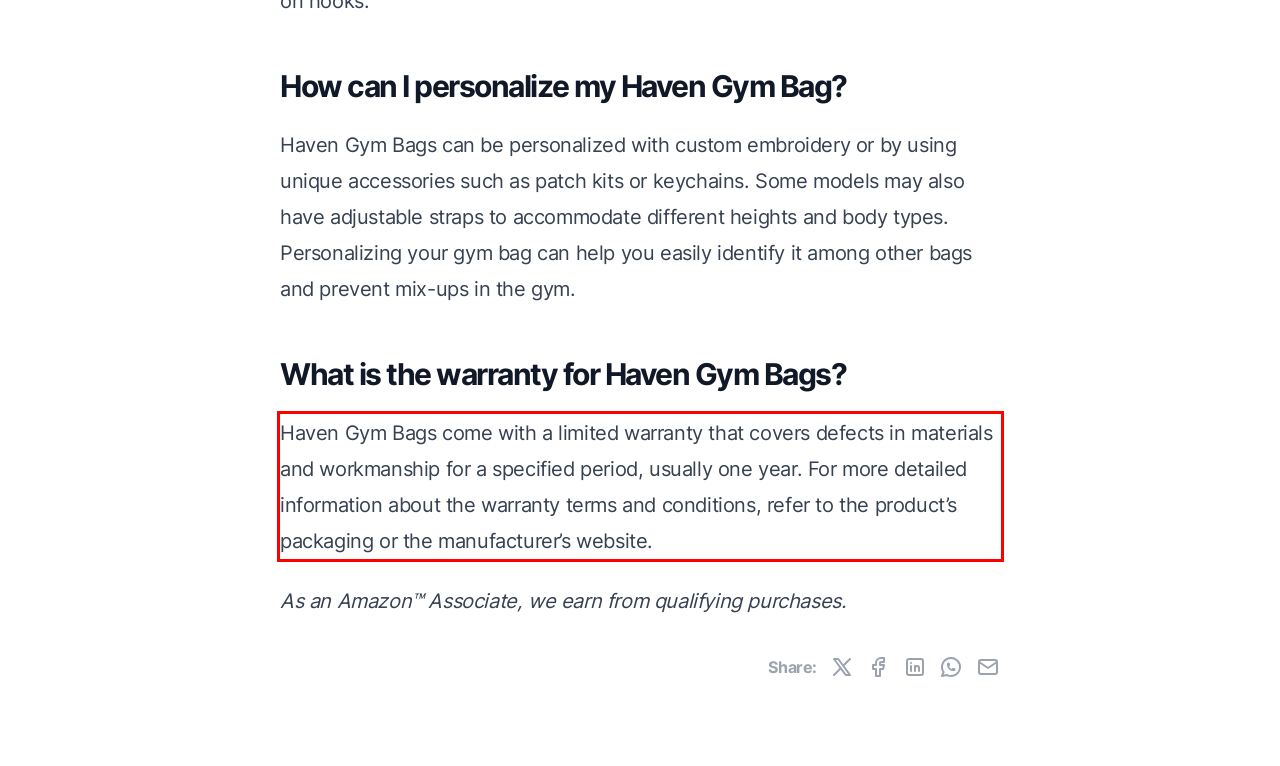Given a screenshot of a webpage containing a red bounding box, perform OCR on the text within this red bounding box and provide the text content.

Haven Gym Bags come with a limited warranty that covers defects in materials and workmanship for a specified period, usually one year. For more detailed information about the warranty terms and conditions, refer to the product’s packaging or the manufacturer’s website.